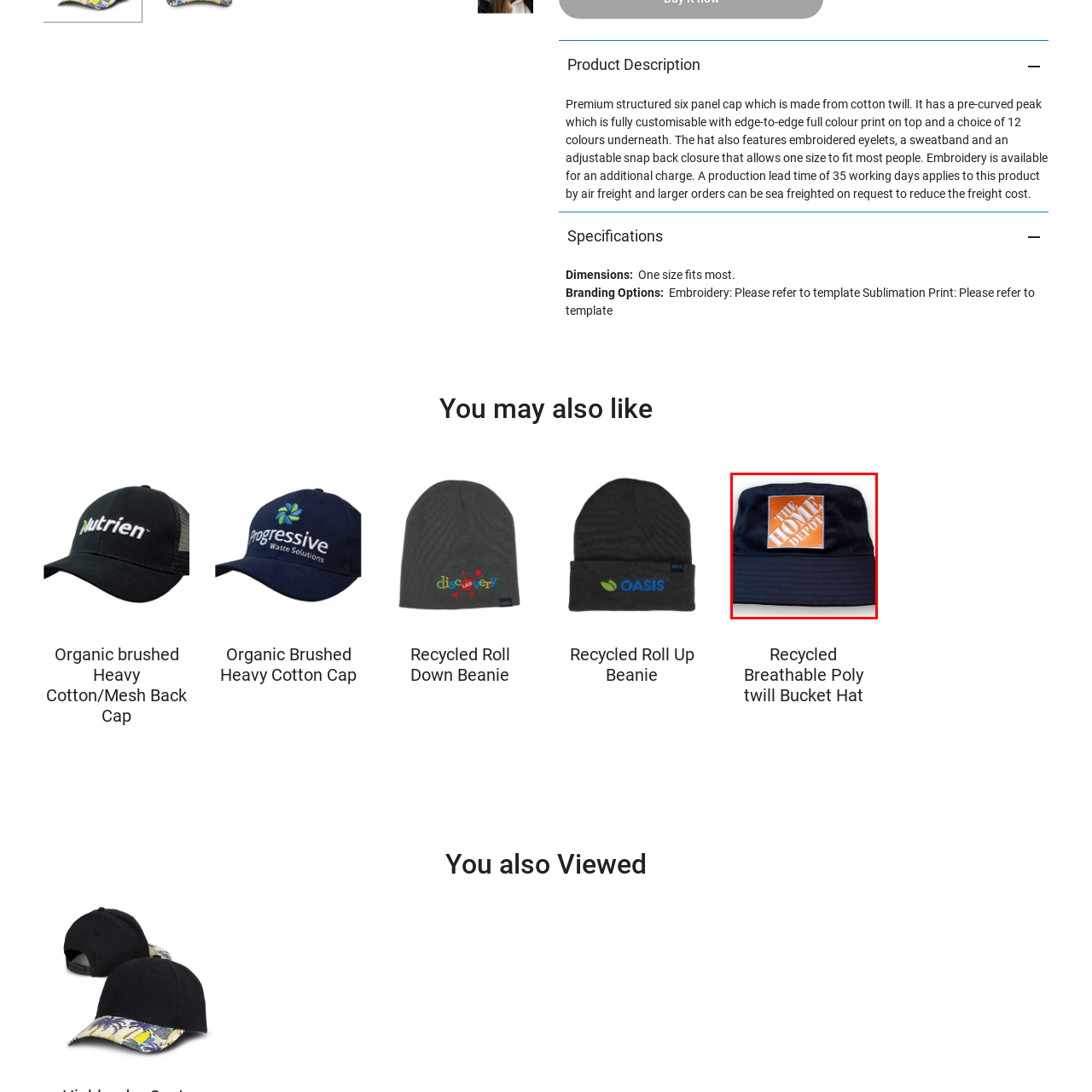Examine the segment of the image contained within the black box and respond comprehensively to the following question, based on the visual content: 
What is the background color of the logo?

According to the caption, the logo on the front of the hat has a bright orange background, which encases the 'The Home Depot' branding in bold, white letters.